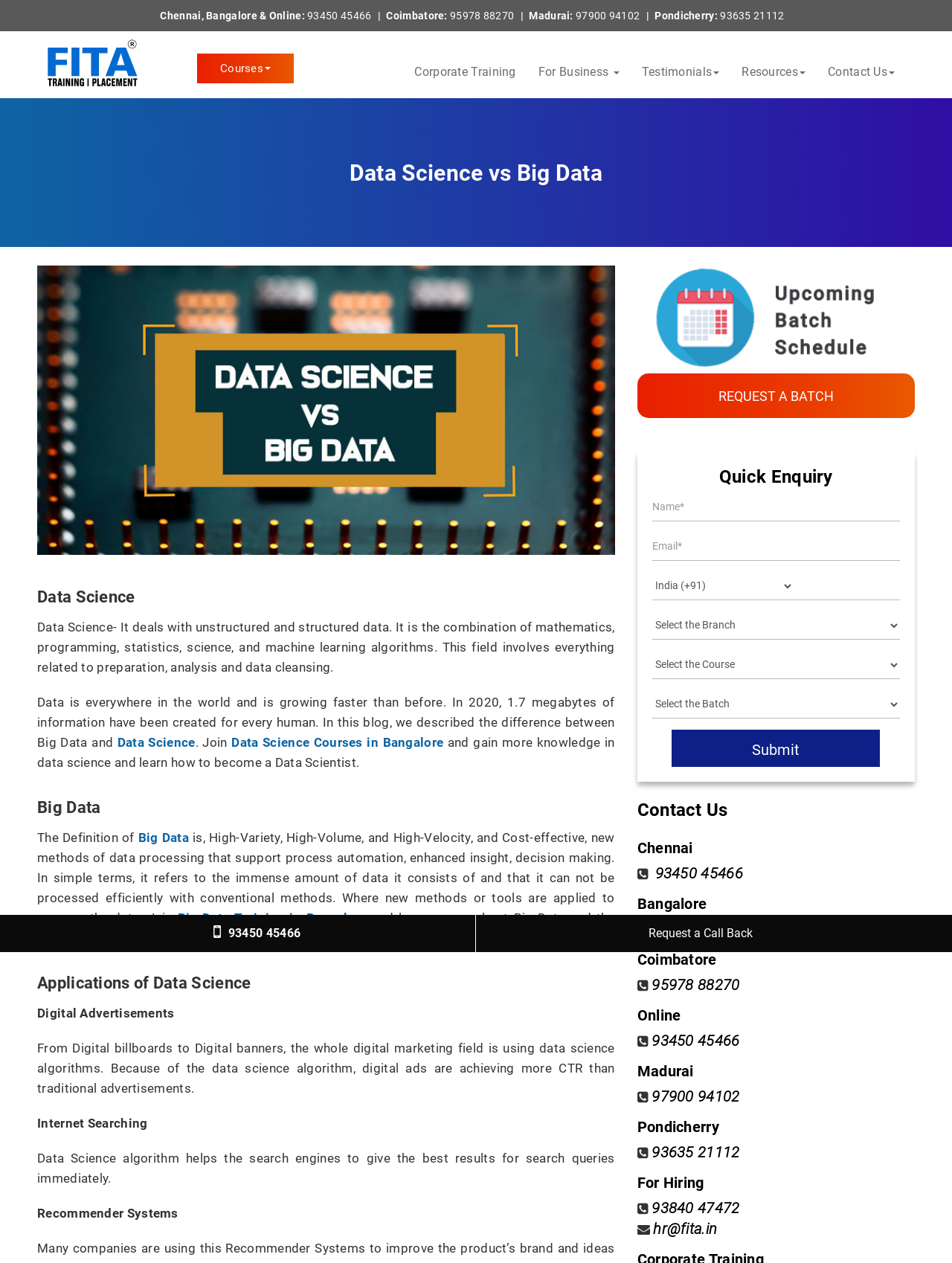Locate the bounding box coordinates of the element I should click to achieve the following instruction: "Click the 'REQUEST A BATCH' button".

[0.669, 0.296, 0.961, 0.331]